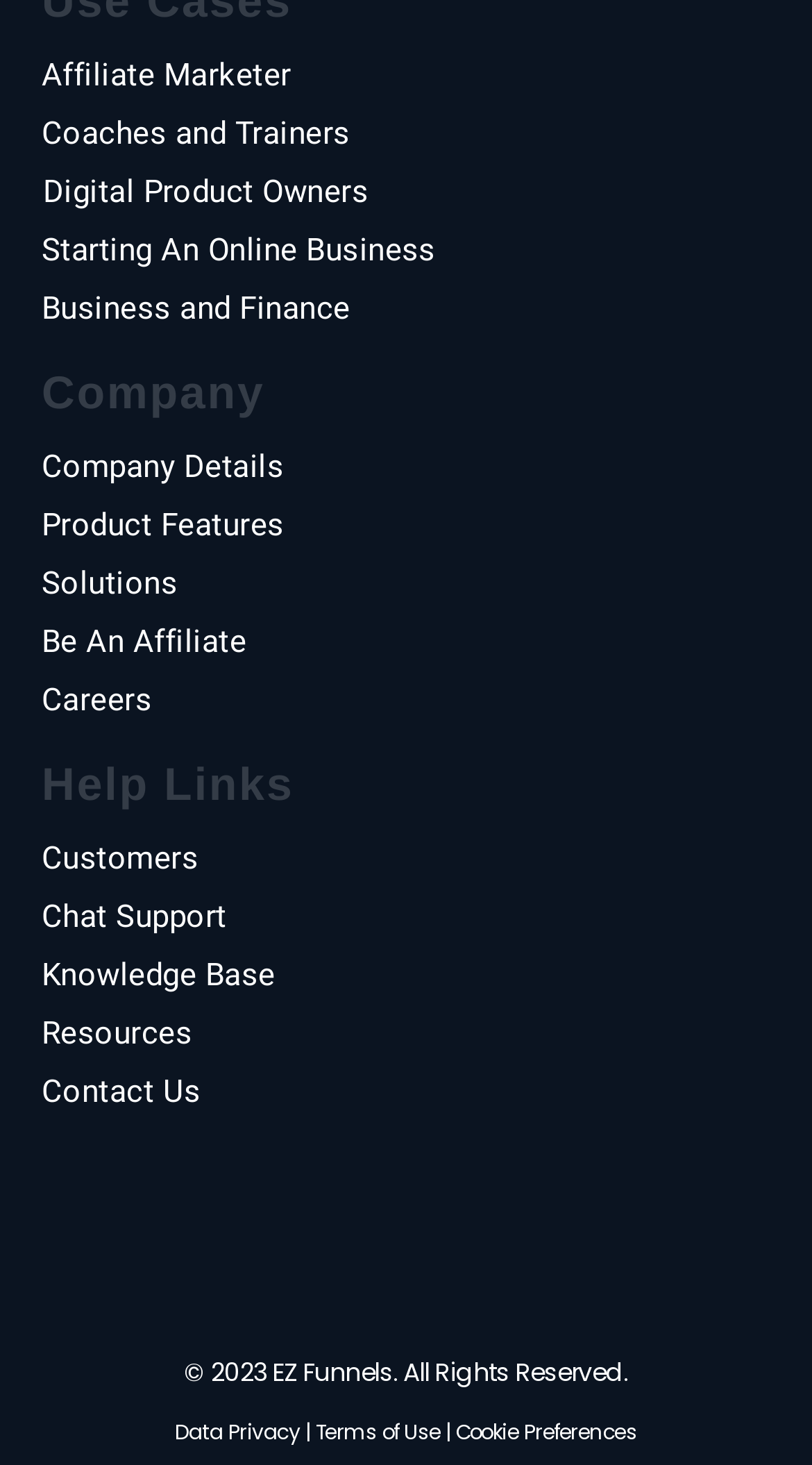Determine the bounding box coordinates of the clickable element to achieve the following action: 'Click on Affiliate Marketer'. Provide the coordinates as four float values between 0 and 1, formatted as [left, top, right, bottom].

[0.051, 0.032, 0.359, 0.071]